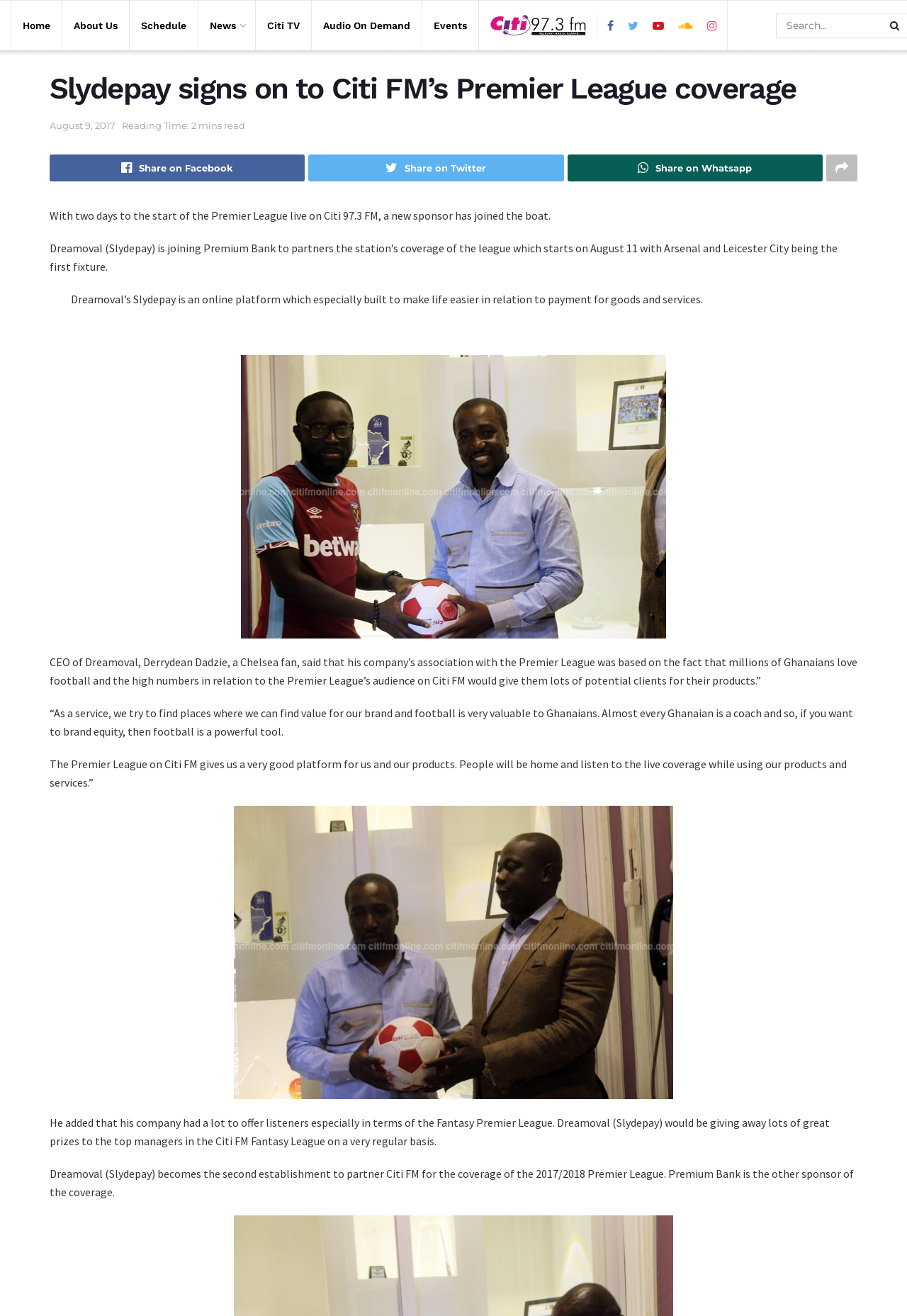Please determine the bounding box coordinates of the section I need to click to accomplish this instruction: "Click on Home".

[0.025, 0.012, 0.055, 0.027]